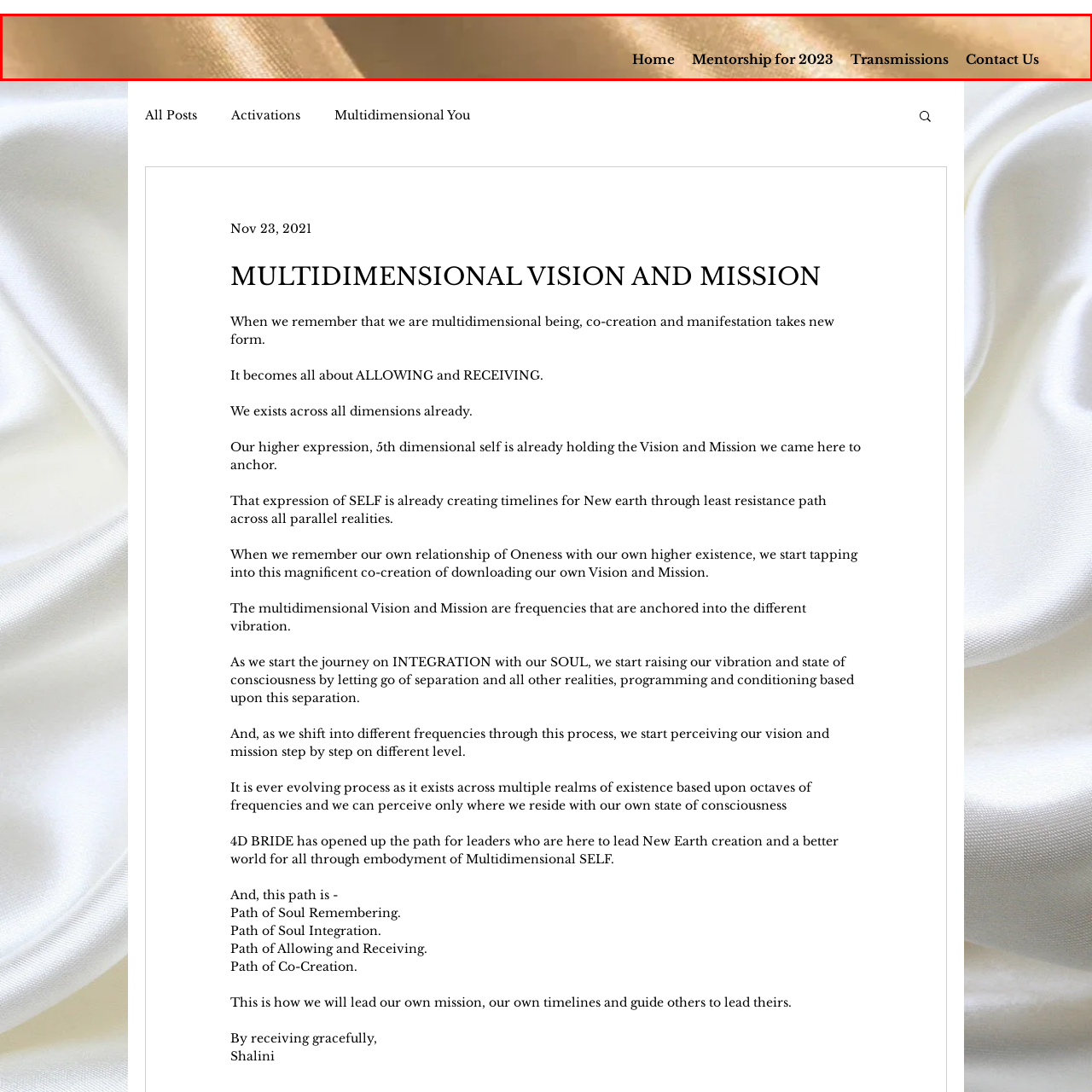Please provide a comprehensive description of the image that is enclosed within the red boundary.

The image showcases a stylish navigation bar set against a refined, subtly textured background in warm gold tones. It features several links for easy website navigation, including "Home," "Mentorship for 2023," "Transmissions," and "Contact Us." This design not only enhances the user experience by providing clear pathways to relevant sections but also embodies a sense of elegance and professionalism that aligns with the overarching theme of multidimensional exploration and co-creation as discussed in the accompanying text. The visual elements are carefully curated to create an inviting atmosphere that encourages engagement and exploration of the site's content.